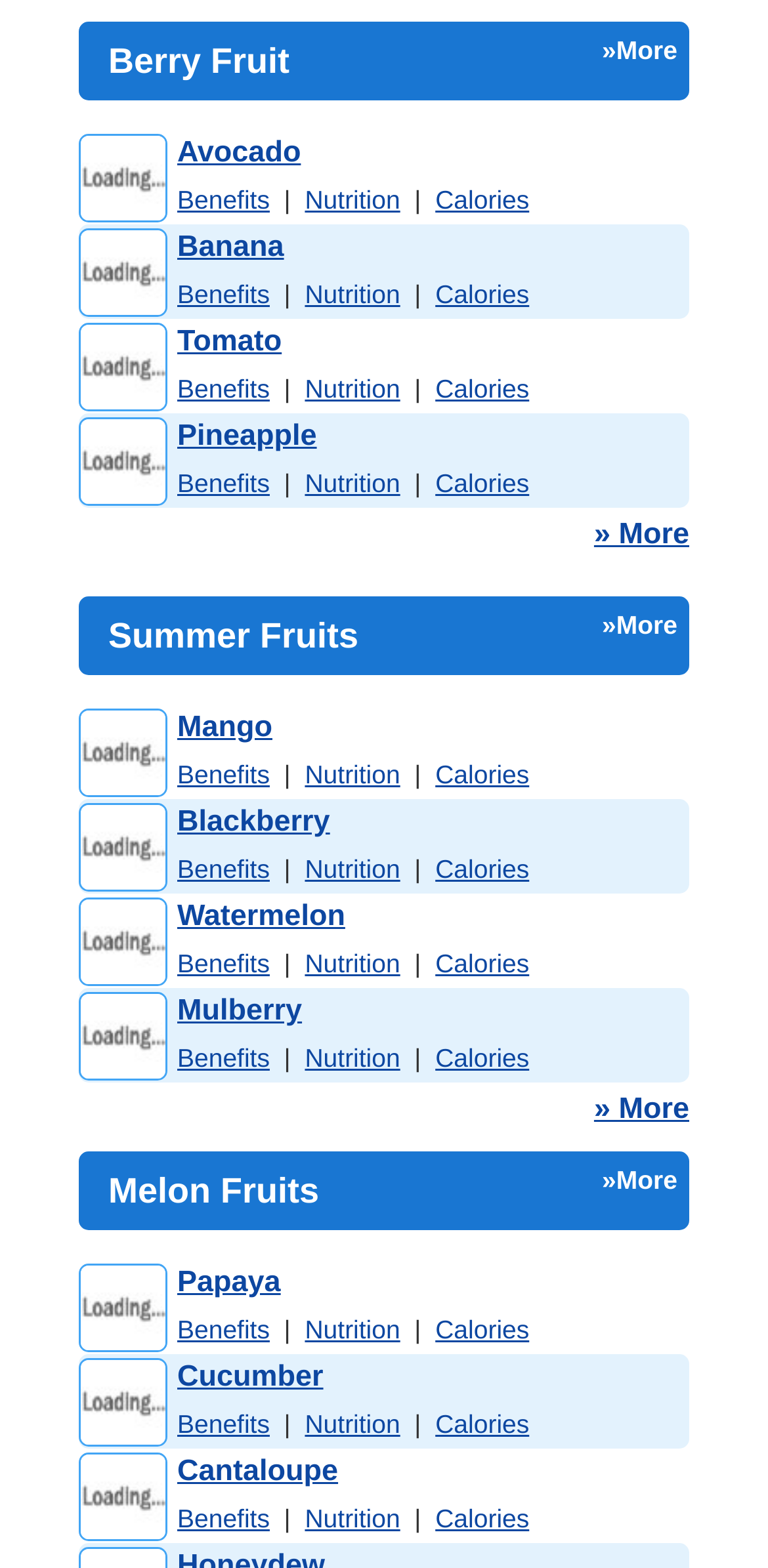Identify the bounding box coordinates for the region of the element that should be clicked to carry out the instruction: "Adopt A Project". The bounding box coordinates should be four float numbers between 0 and 1, i.e., [left, top, right, bottom].

None